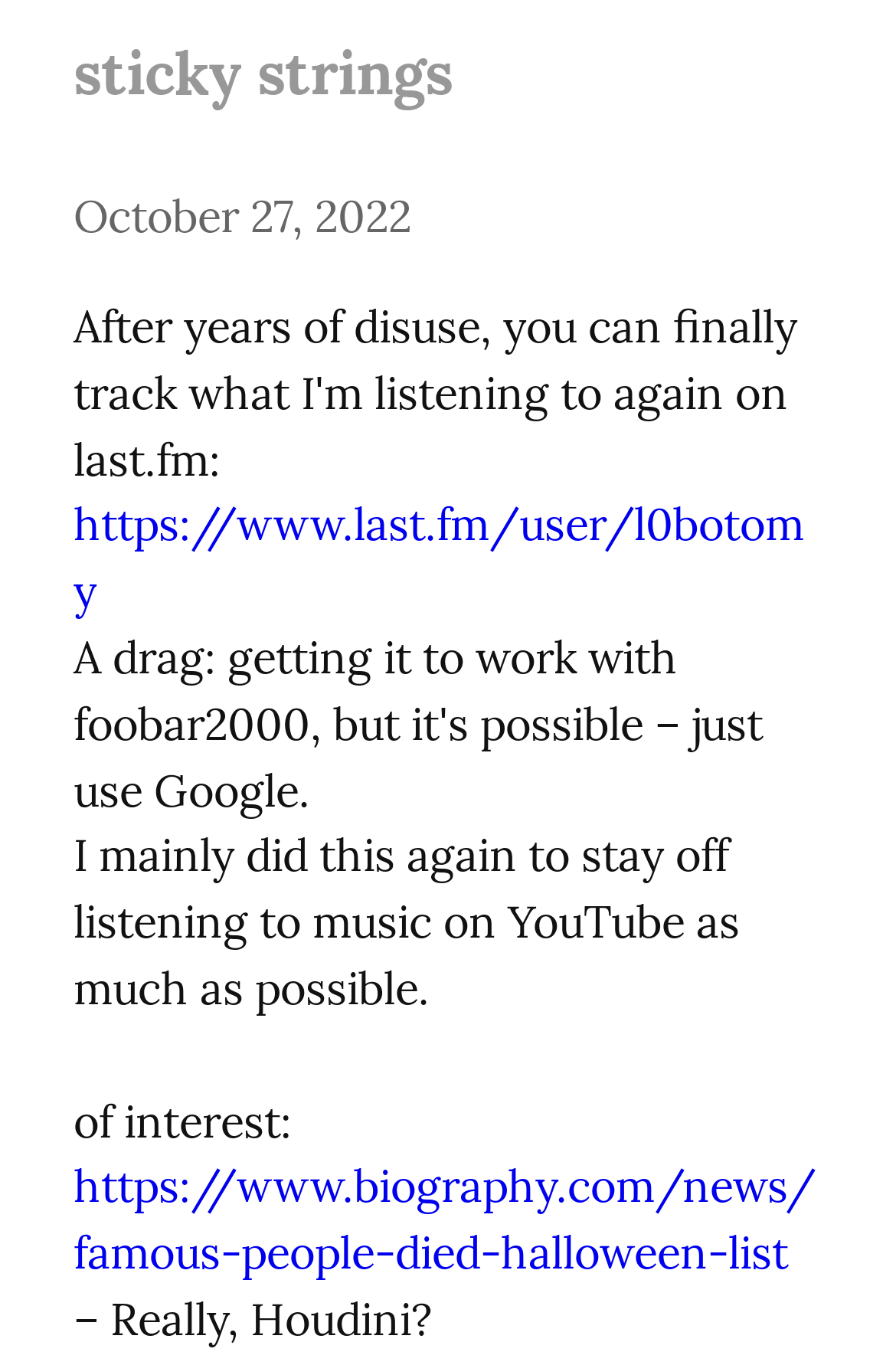What is the phrase mentioned after the biography.com URL?
Look at the webpage screenshot and answer the question with a detailed explanation.

The phrase is mentioned in a static text element, which is a child of the root element, and has a bounding box with y1 and y2 coordinates indicating its vertical position on the webpage, and is preceded by the biography.com URL.